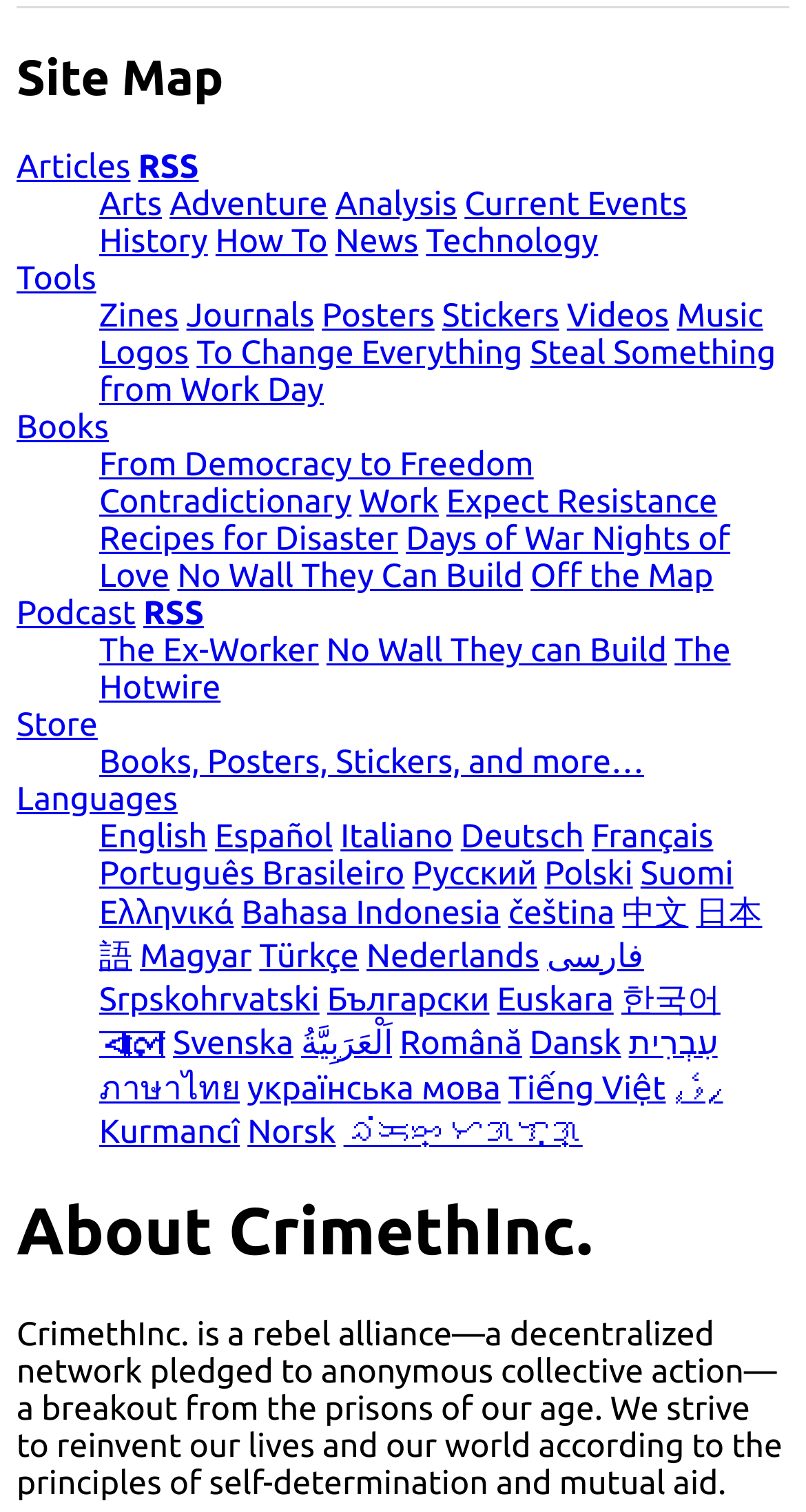How many languages are supported on the site?
Please give a detailed and thorough answer to the question, covering all relevant points.

To determine the number of languages supported on the site, I counted the number of links under the 'Languages' category. There are 30 links, each representing a different language, including English, Español, Italiano, and many others.